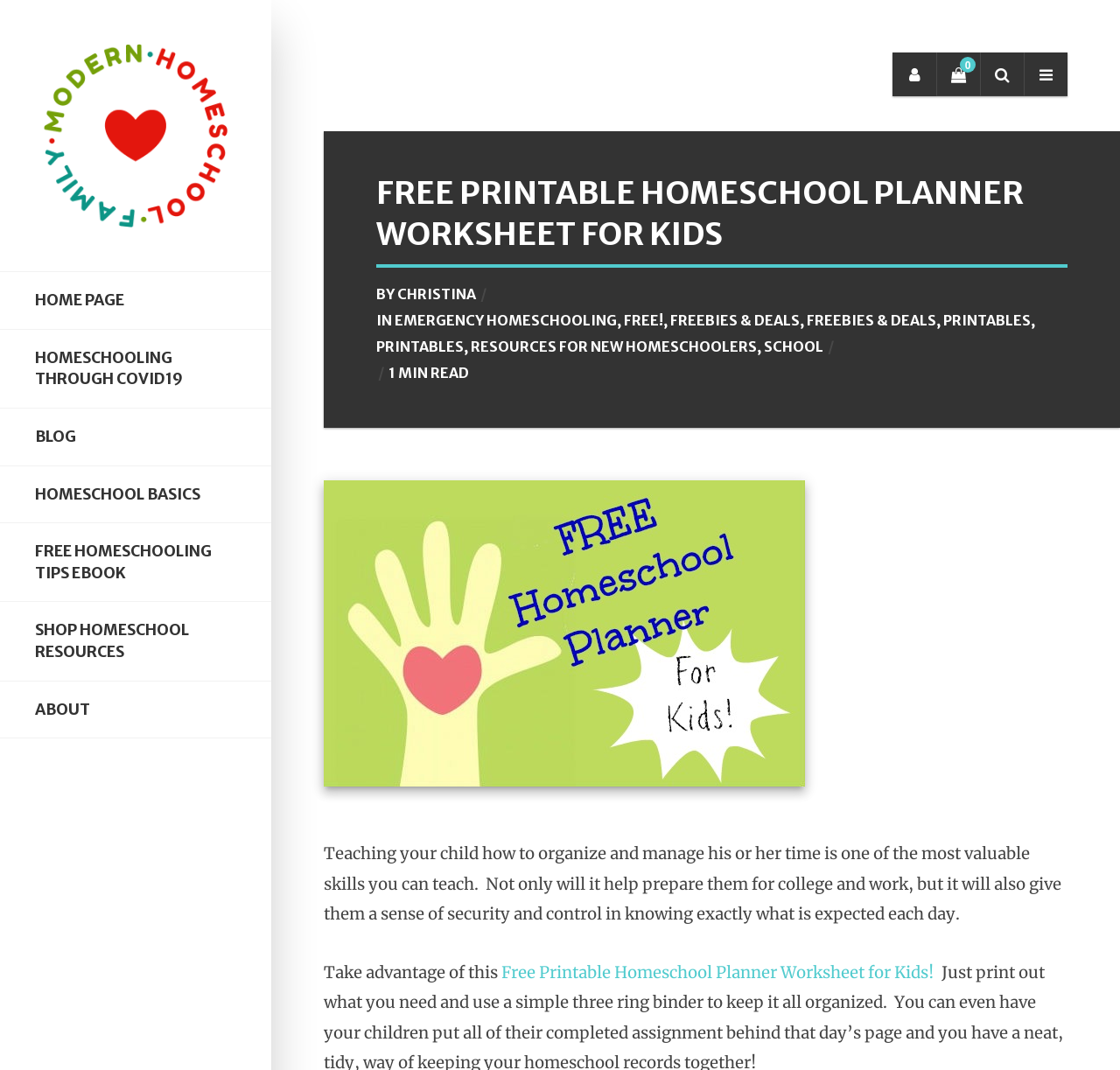Find the coordinates for the bounding box of the element with this description: "Blog".

[0.031, 0.398, 0.211, 0.418]